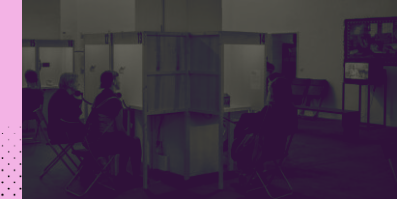Respond to the question below with a concise word or phrase:
What is the significance of Timisoara in 2021?

European Capital of Culture